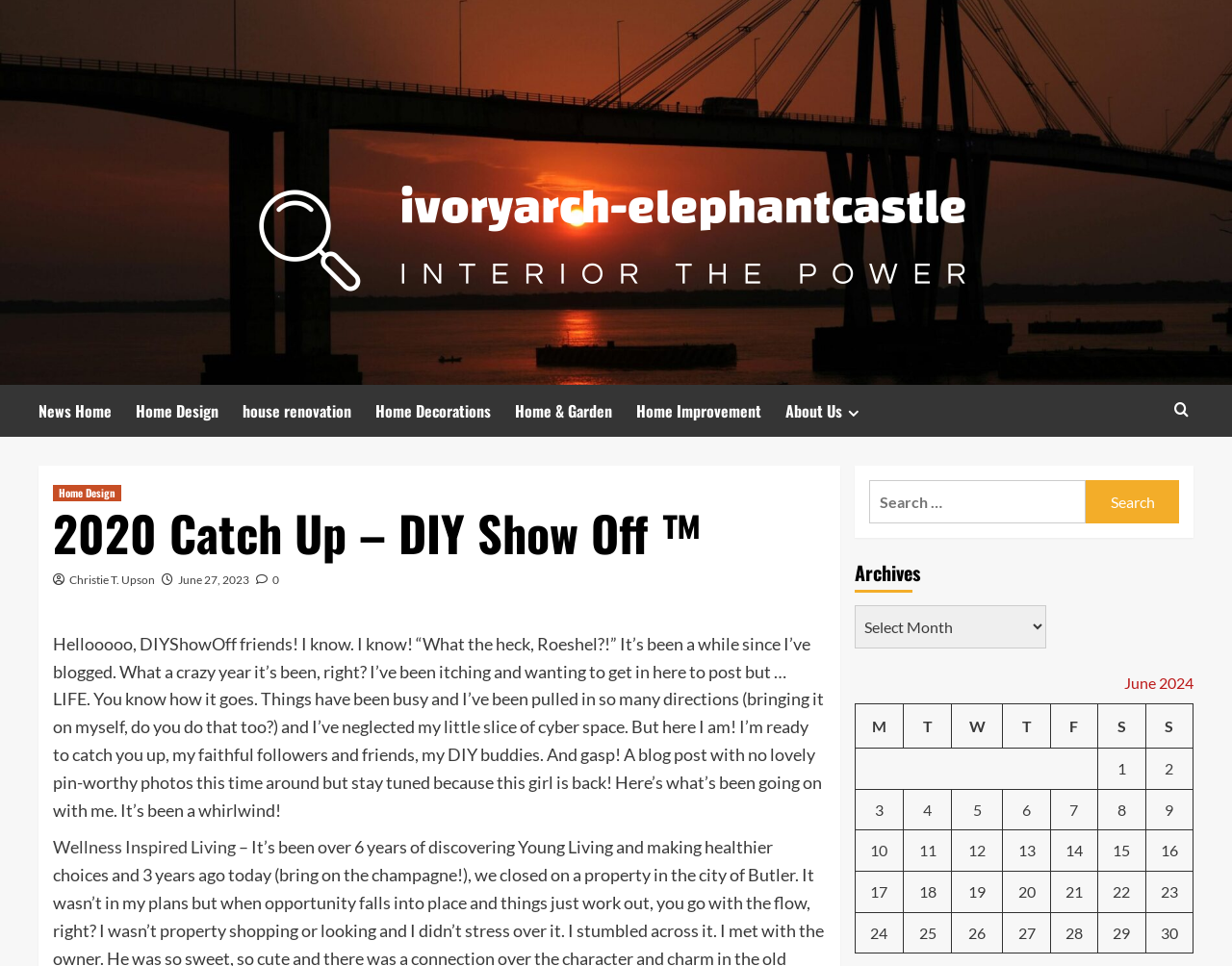Please provide the bounding box coordinates in the format (top-left x, top-left y, bottom-right x, bottom-right y). Remember, all values are floating point numbers between 0 and 1. What is the bounding box coordinate of the region described as: Apeejay School Sheikh Sarai

None